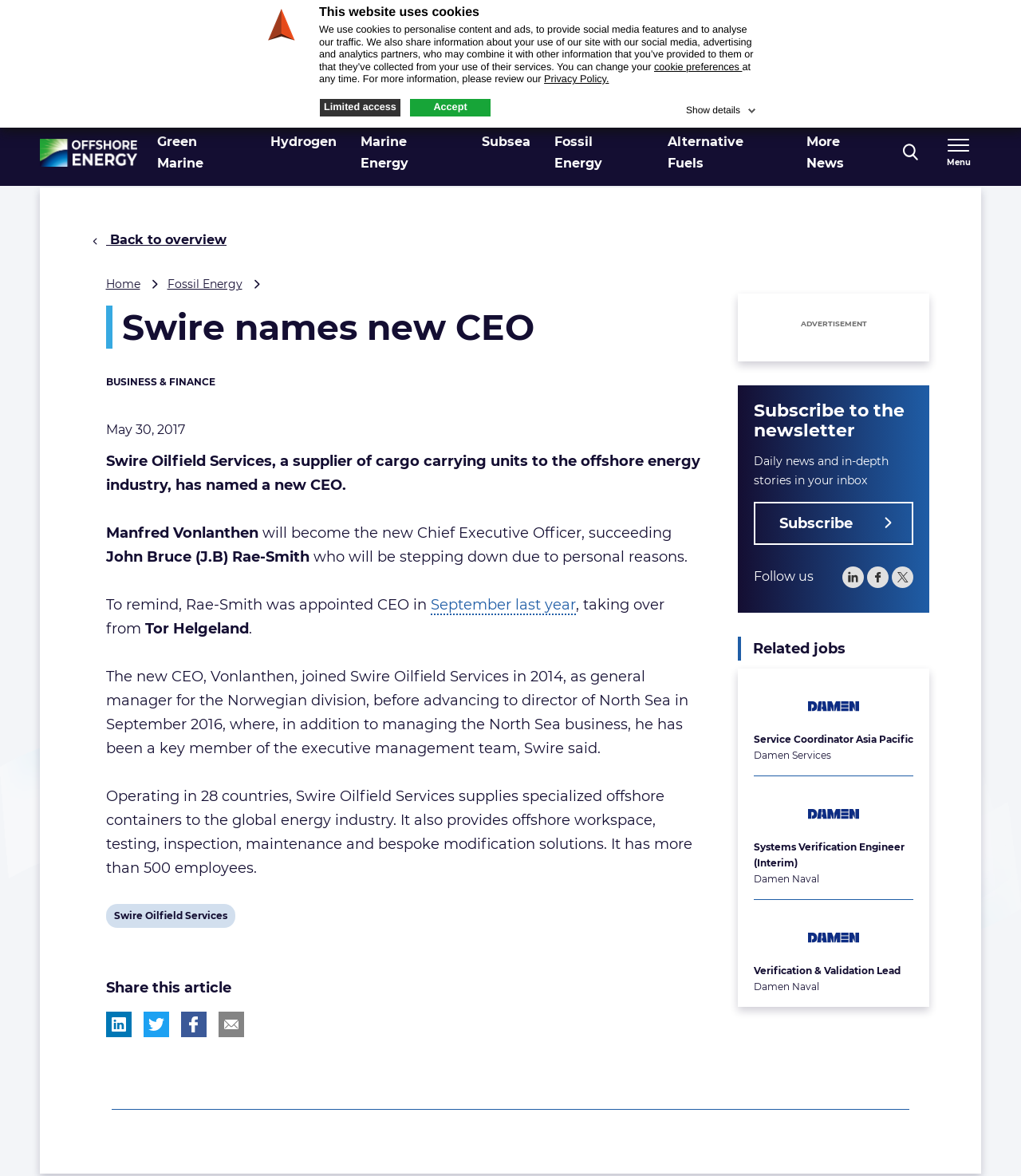How many countries does Swire Oilfield Services operate in?
Using the information from the image, answer the question thoroughly.

I found the answer by reading the article content, specifically the sentence 'Operating in 28 countries, Swire Oilfield Services supplies specialized offshore containers to the global energy industry.'